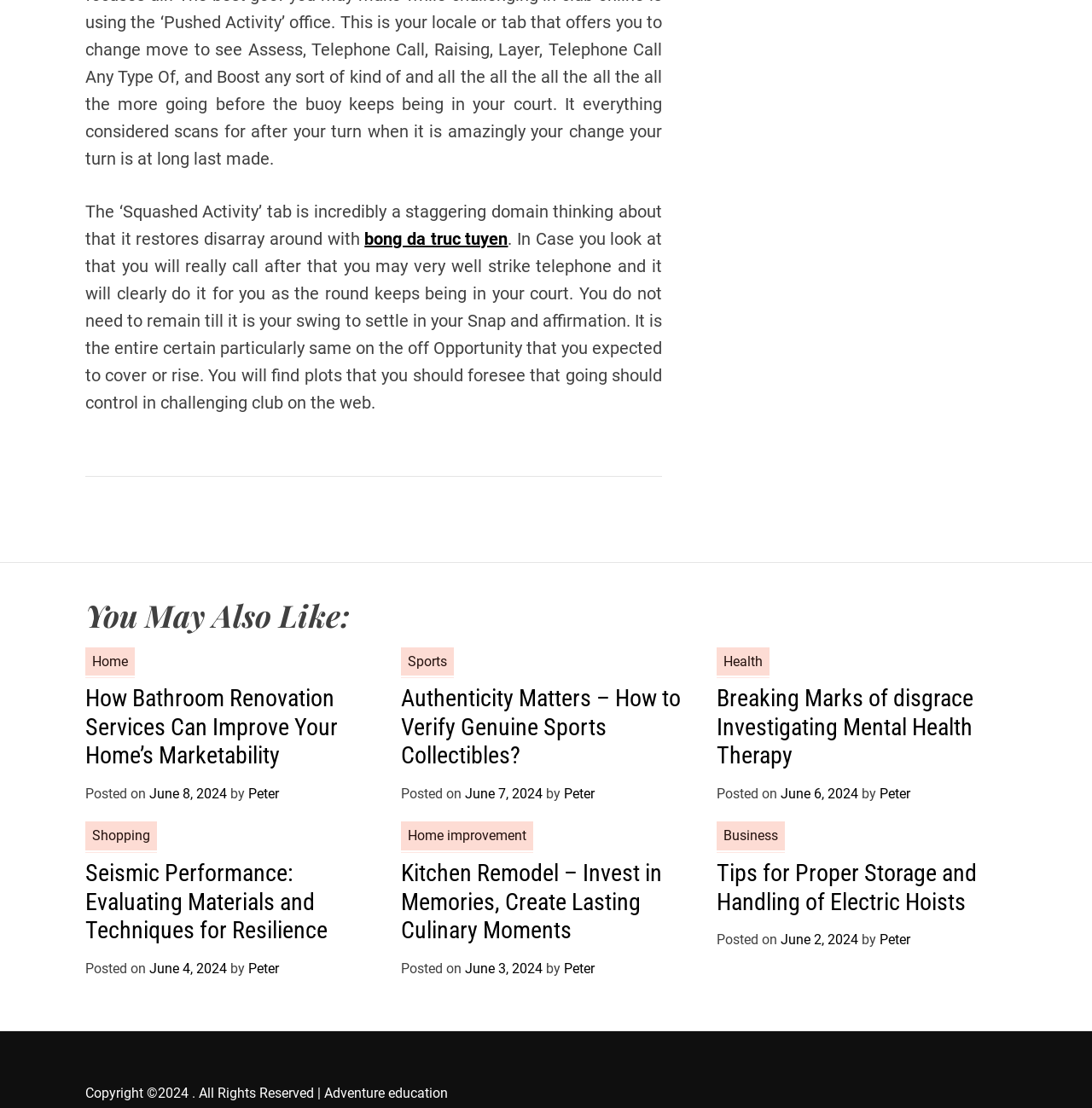Could you indicate the bounding box coordinates of the region to click in order to complete this instruction: "Read the article 'How Bathroom Renovation Services Can Improve Your Home’s Marketability'".

[0.078, 0.617, 0.309, 0.695]